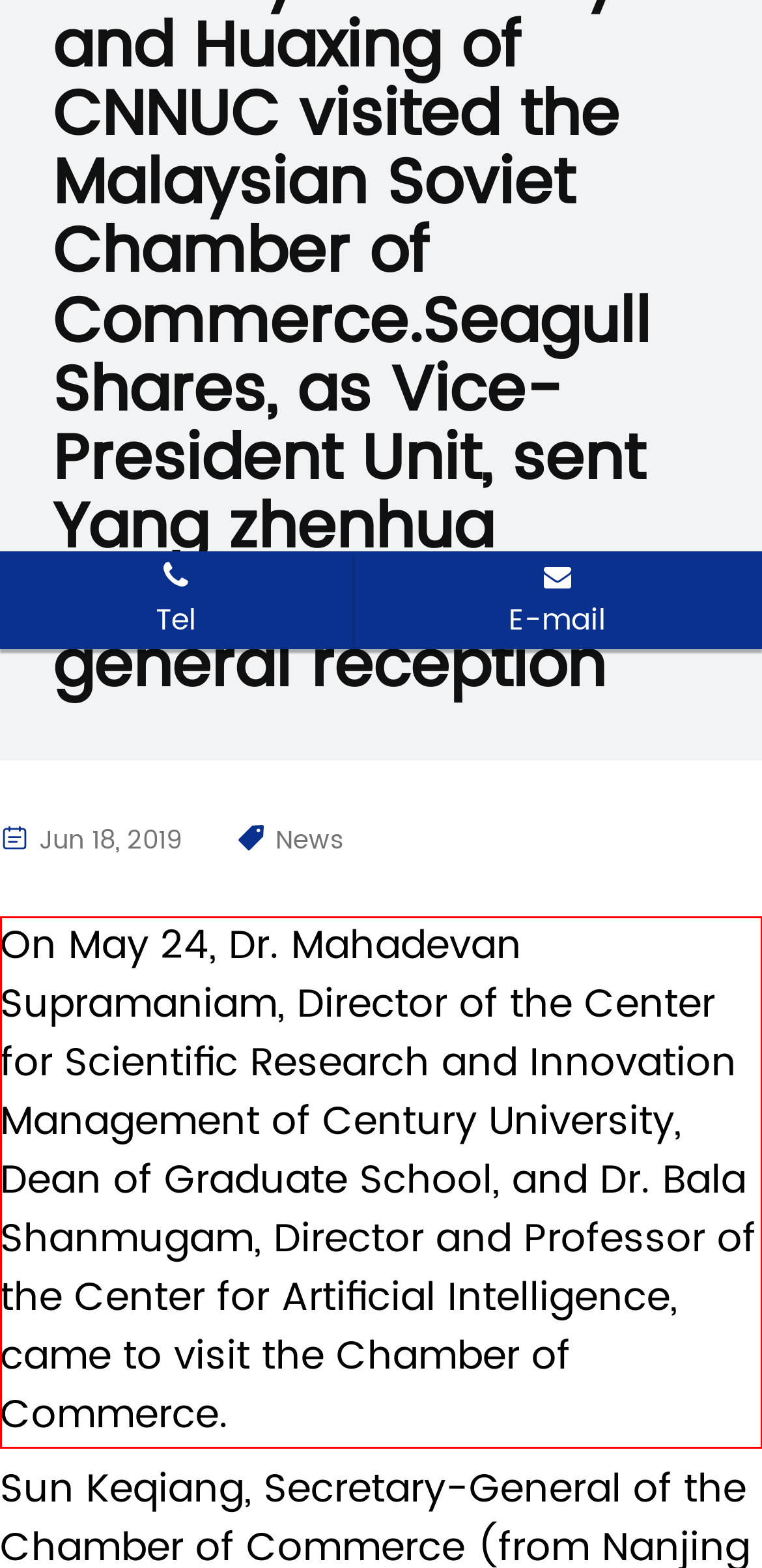Given the screenshot of the webpage, identify the red bounding box, and recognize the text content inside that red bounding box.

On May 24, Dr. Mahadevan Supramaniam, Director of the Center for Scientific Research and Innovation Management of Century University, Dean of Graduate School, and Dr. Bala Shanmugam, Director and Professor of the Center for Artificial Intelligence, came to visit the Chamber of Commerce.